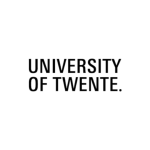Is the university's name in lowercase letters? Based on the image, give a response in one word or a short phrase.

No